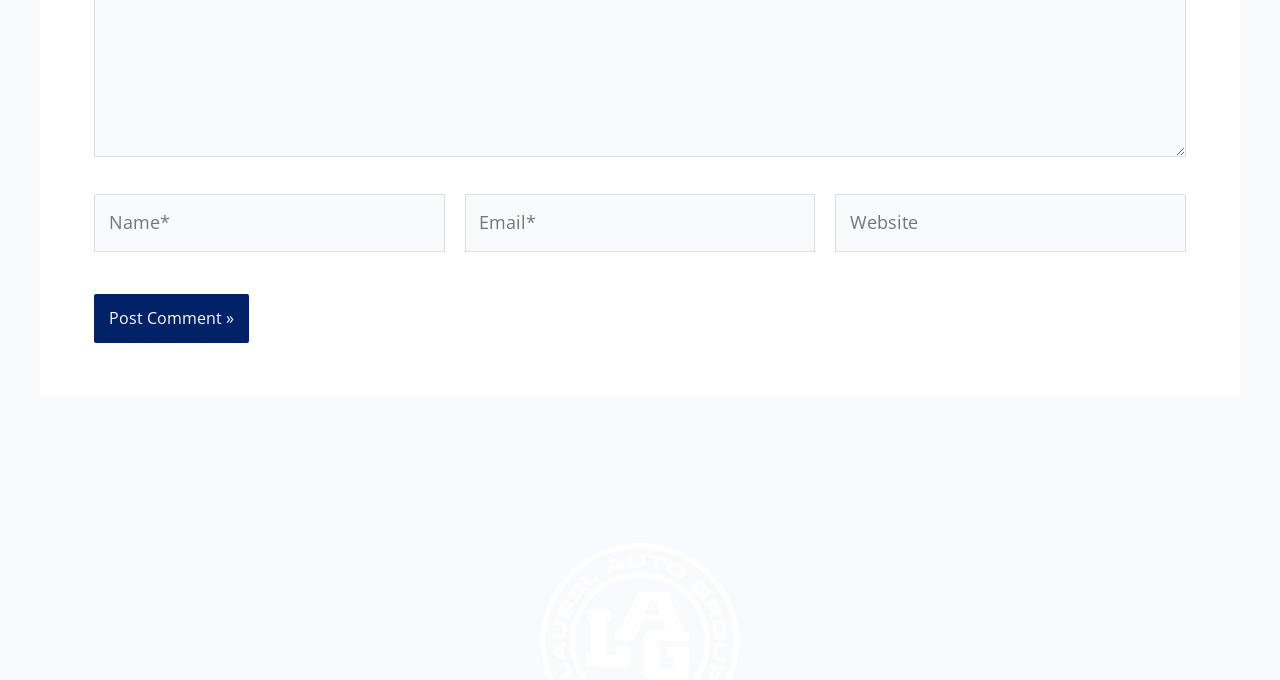Locate the bounding box coordinates of the UI element described by: "parent_node: Email* name="email" placeholder="Email*"". Provide the coordinates as four float numbers between 0 and 1, formatted as [left, top, right, bottom].

[0.363, 0.285, 0.637, 0.371]